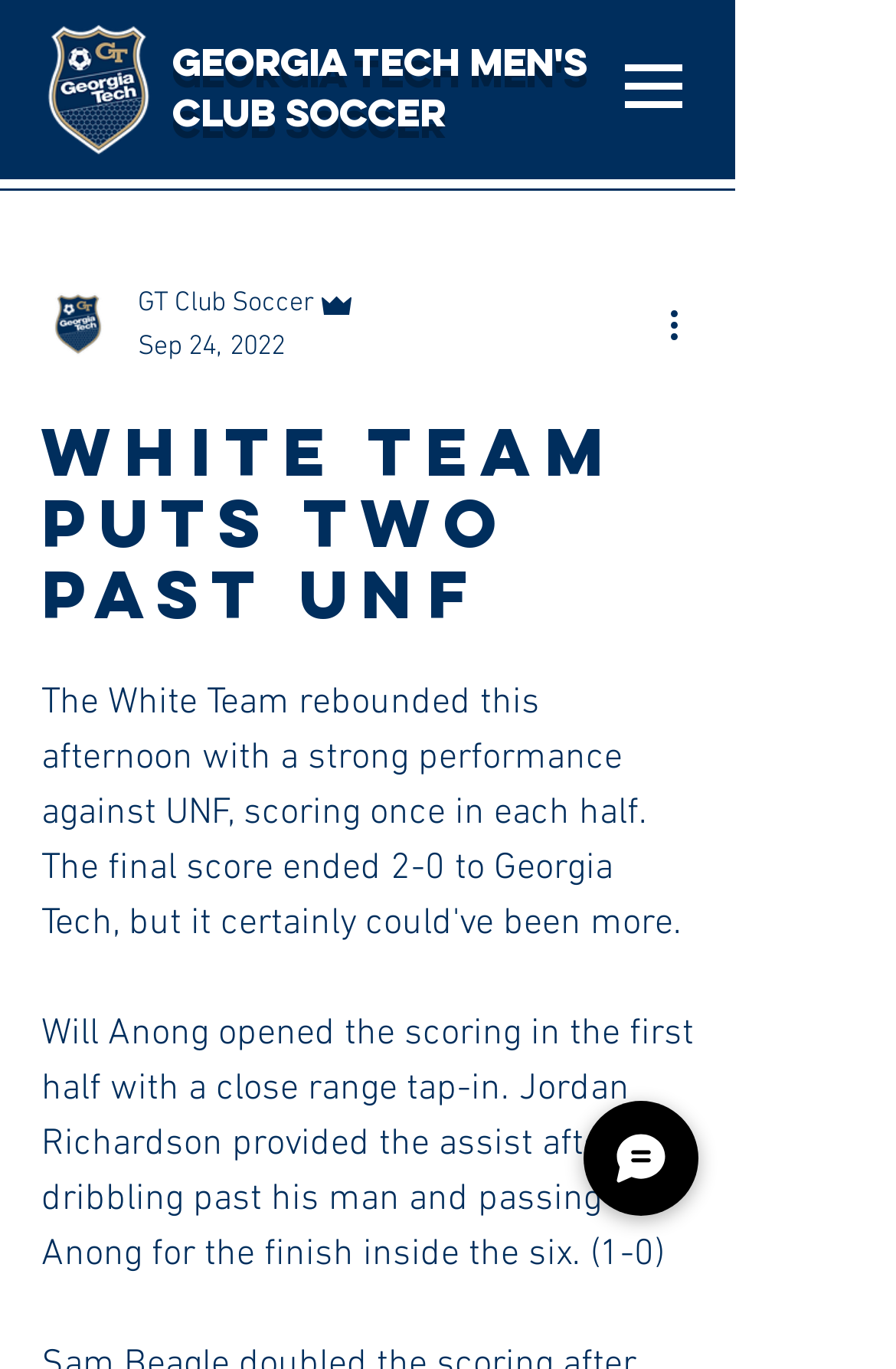Offer a meticulous caption that includes all visible features of the webpage.

The webpage is about a Georgia Tech men's Club soccer match, specifically the White Team's performance against UNF. At the top left corner, there is a logo of Georgia Tech Club soccer, accompanied by a link to the team's page. Next to the logo, there is a heading that reads "Georgia Tech men's Club soccer". 

On the top right corner, there is a navigation menu labeled "Site" with a button that has a popup menu. Below the navigation menu, there is a section with the writer's picture, the title "GT Club Soccer", and the admin's name. The date of the article, "Sep 24, 2022", is also displayed in this section.

The main content of the webpage is a news article with the title "White Team Puts Two Past UNF" in a large font. The article describes the match, stating that Will Anong scored the first goal in the first half with an assist from Jordan Richardson. The article continues to describe the match, but the rest of the content is not provided.

At the bottom of the page, there is a button labeled "Chat" with an accompanying image.